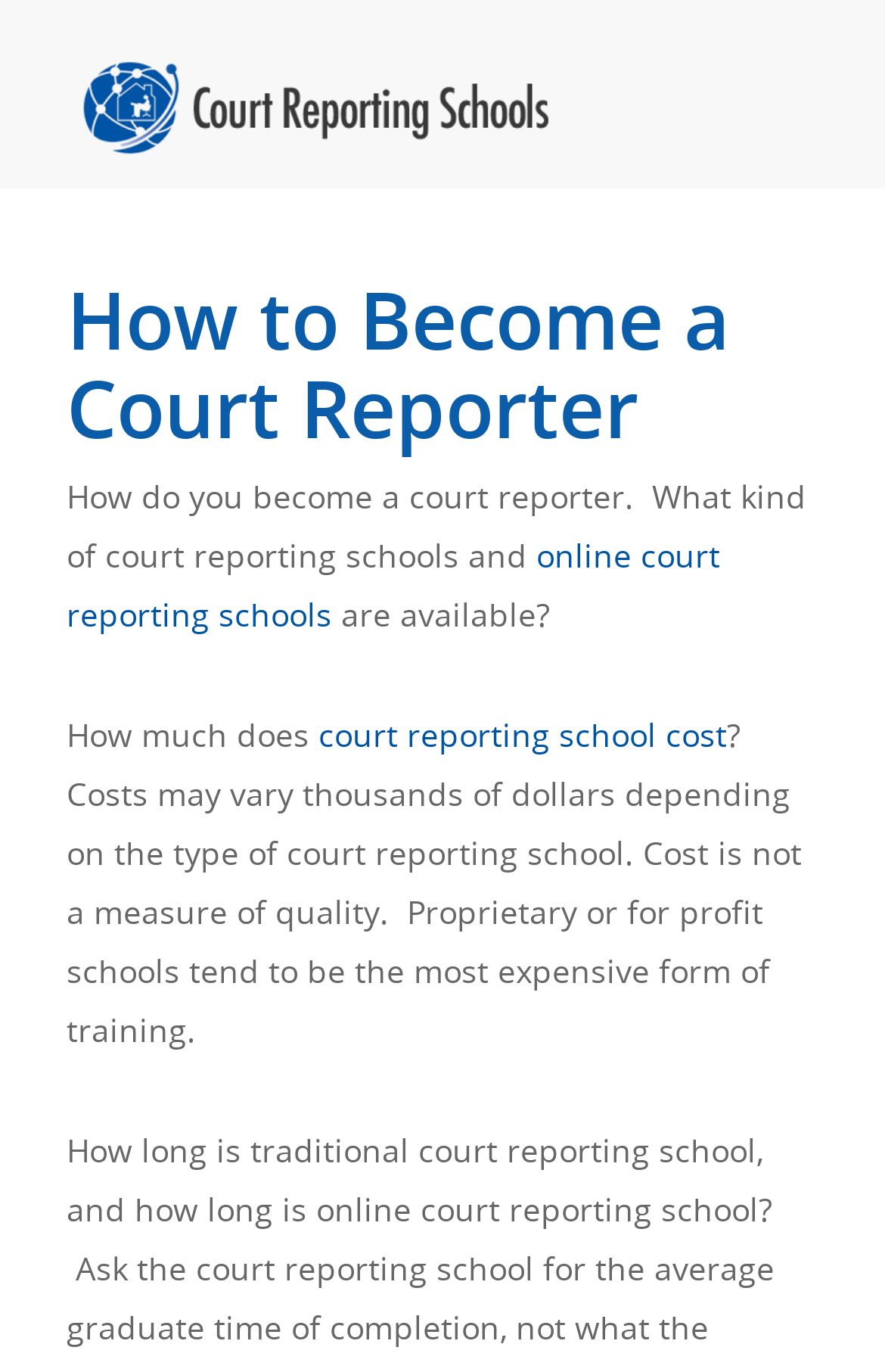Provide a single word or phrase answer to the question: 
What is the cost of court reporting school?

Thousands of dollars